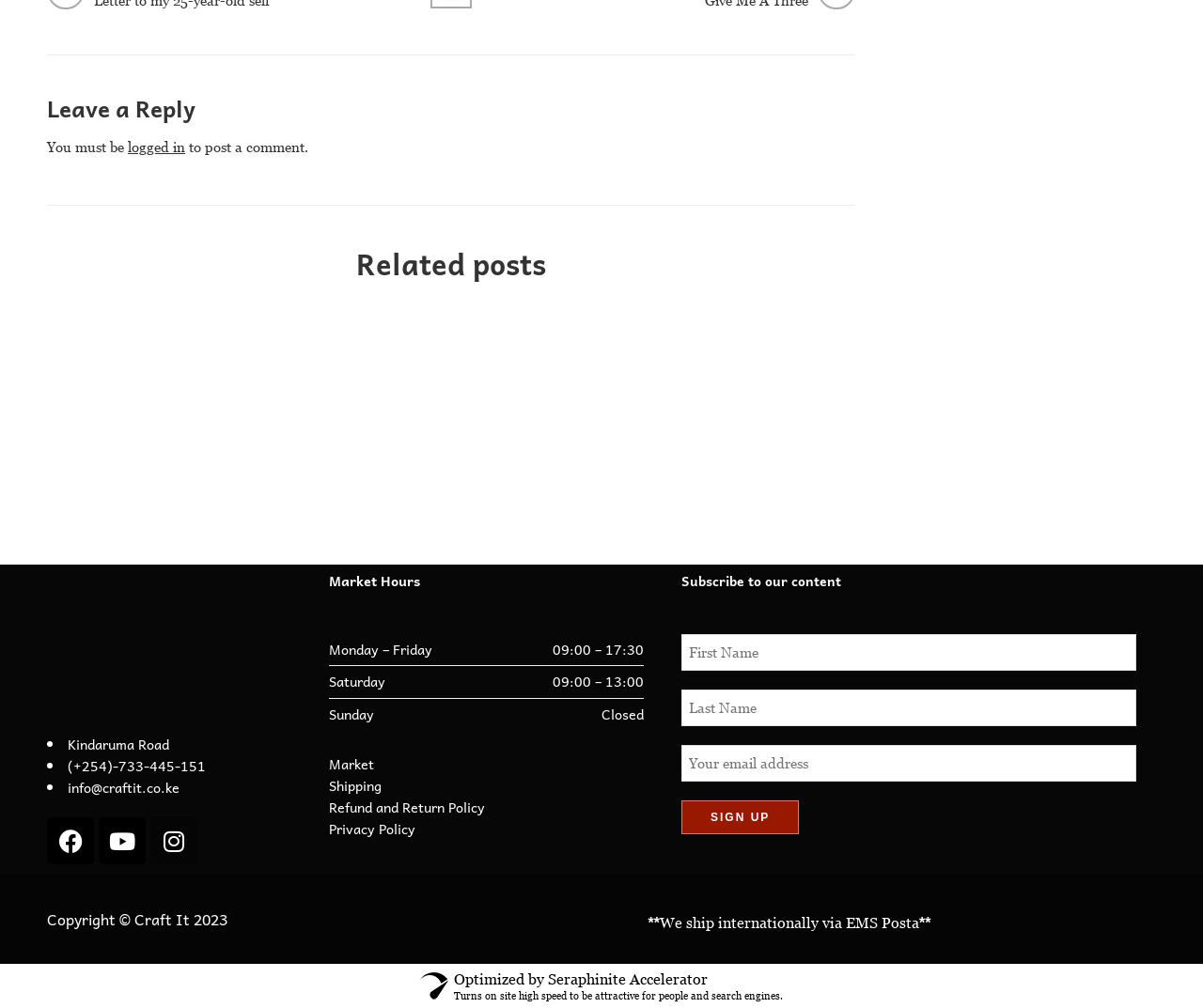Can you provide the bounding box coordinates for the element that should be clicked to implement the instruction: "Enter first name in the text box"?

[0.566, 0.842, 0.945, 0.878]